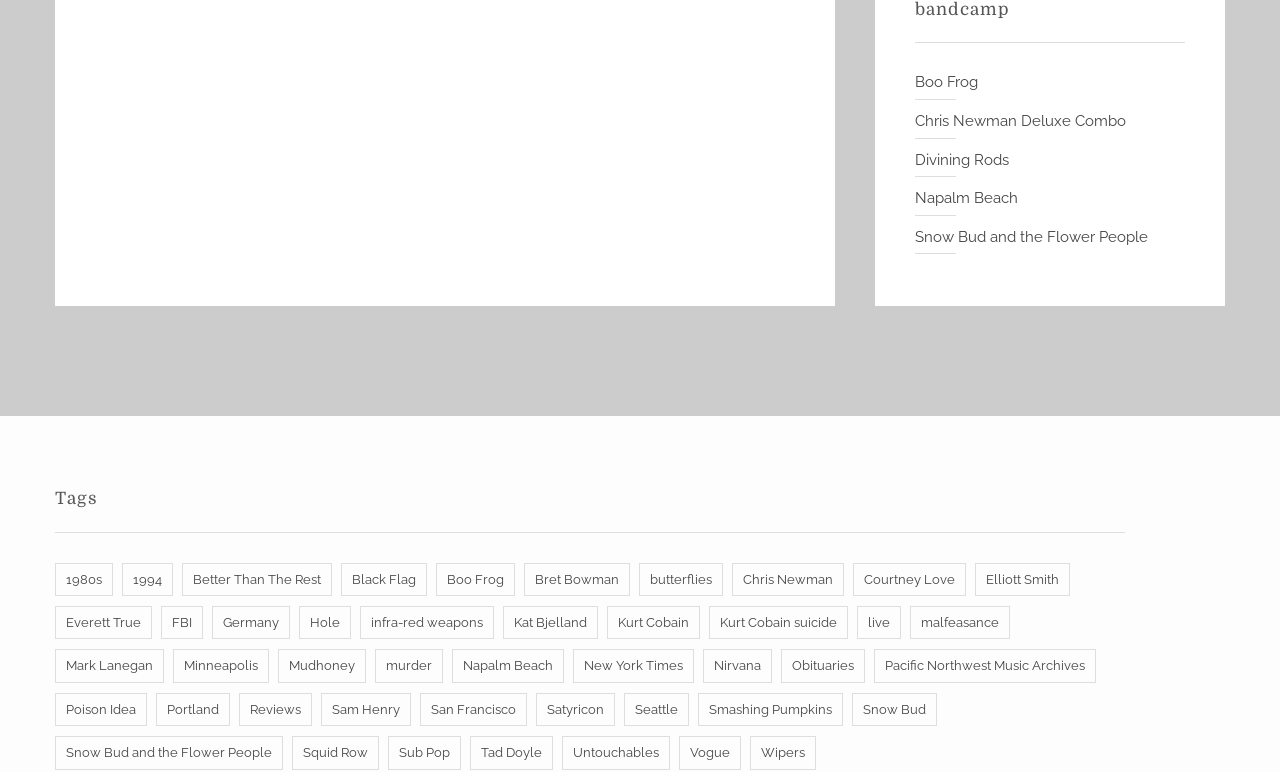How many items are related to Kurt Cobain?
Refer to the image and provide a one-word or short phrase answer.

10